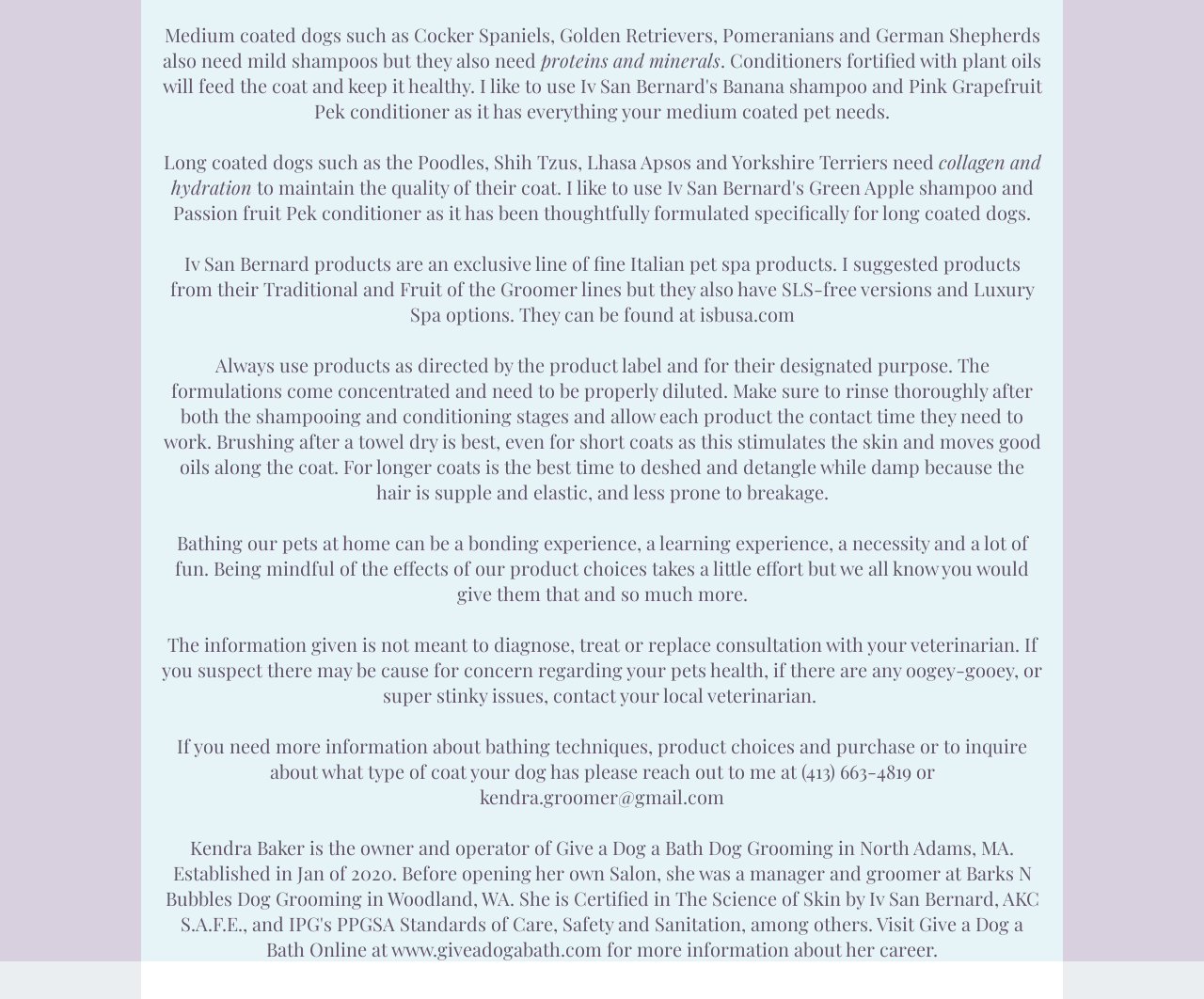What type of dogs need mild shampoos? Based on the image, give a response in one word or a short phrase.

Medium coated dogs